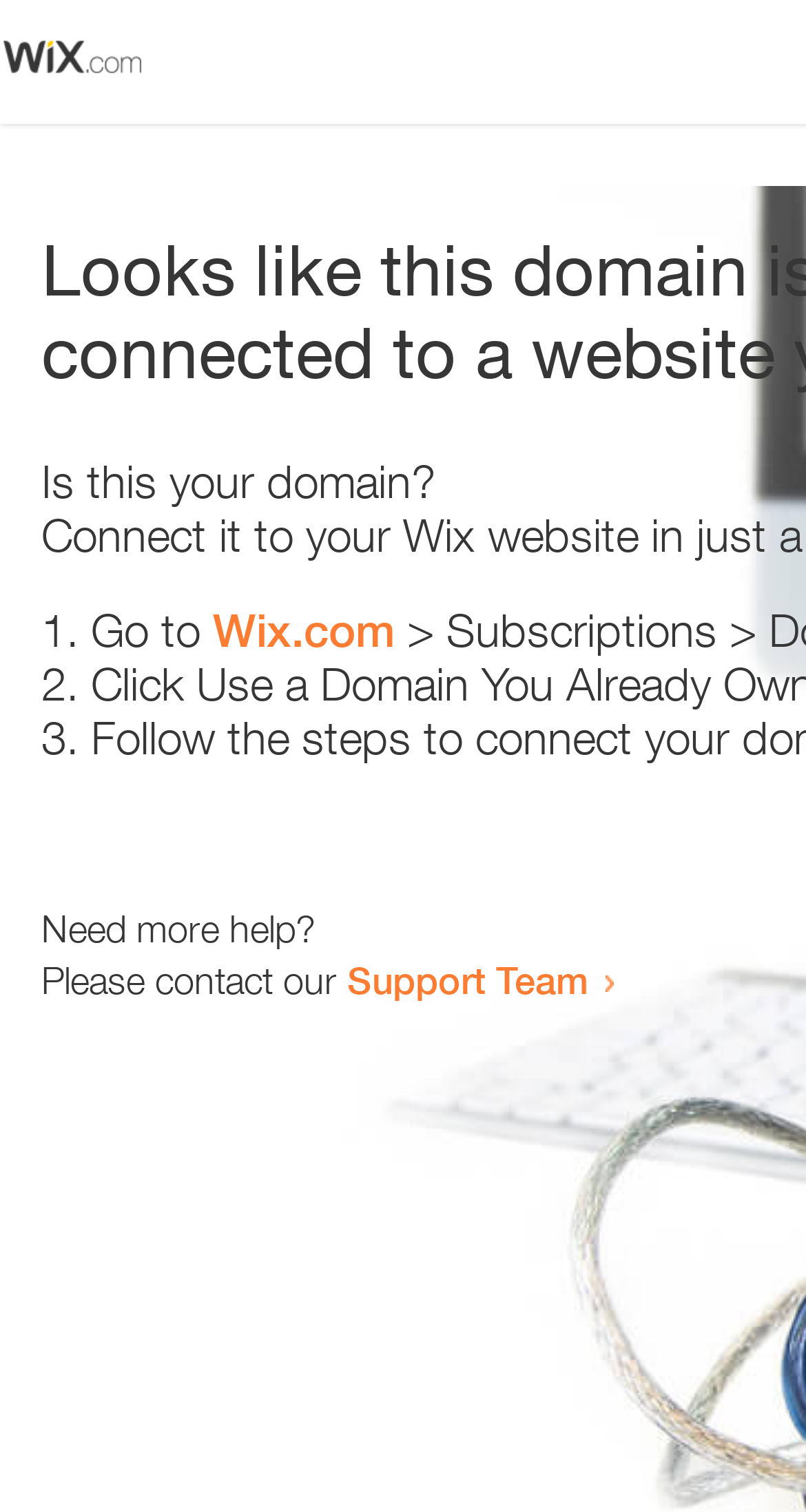Based on the element description "Wix.com", predict the bounding box coordinates of the UI element.

[0.264, 0.399, 0.49, 0.435]